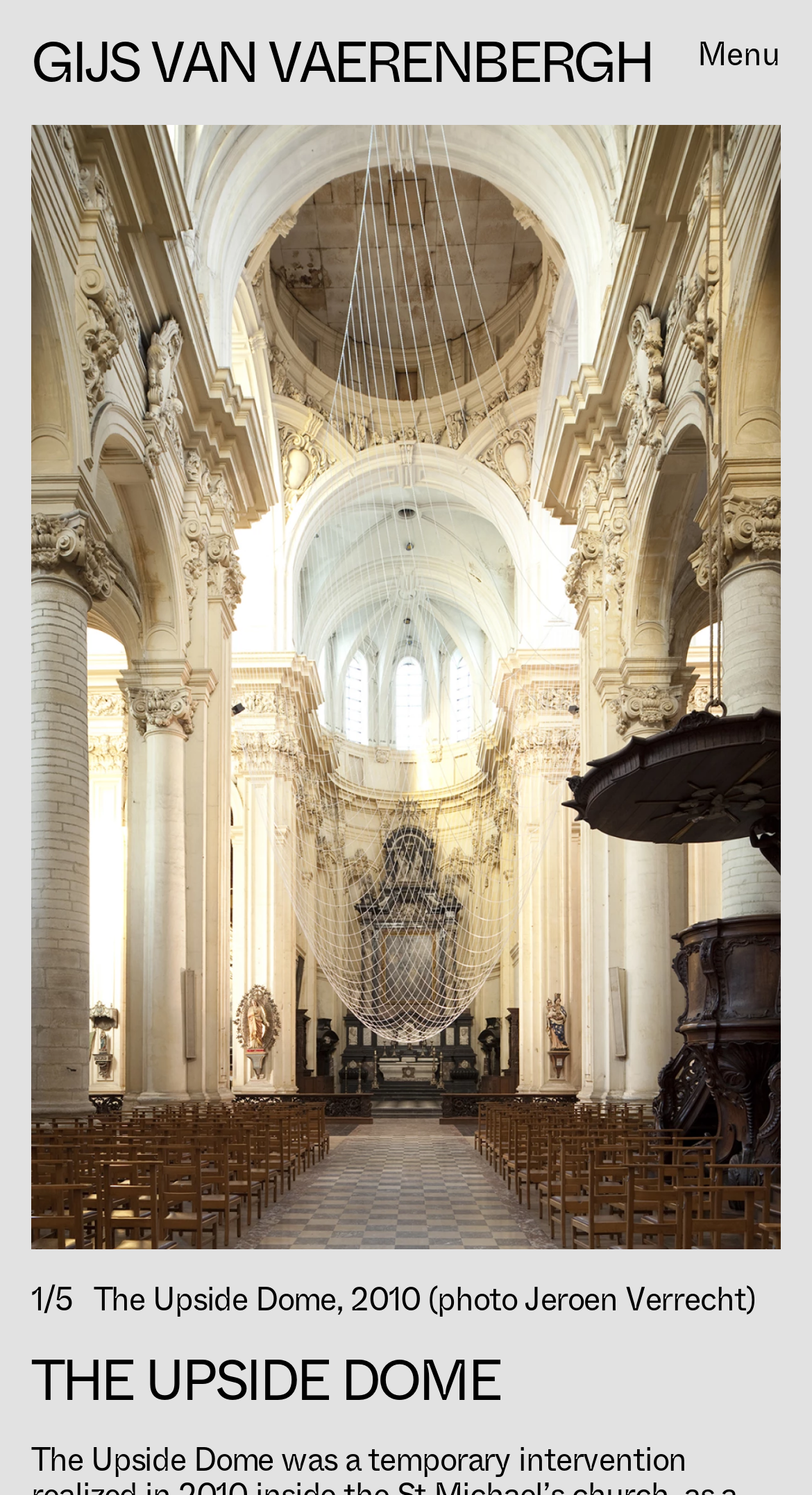Determine and generate the text content of the webpage's headline.

GIJS VAN VAERENBERGH